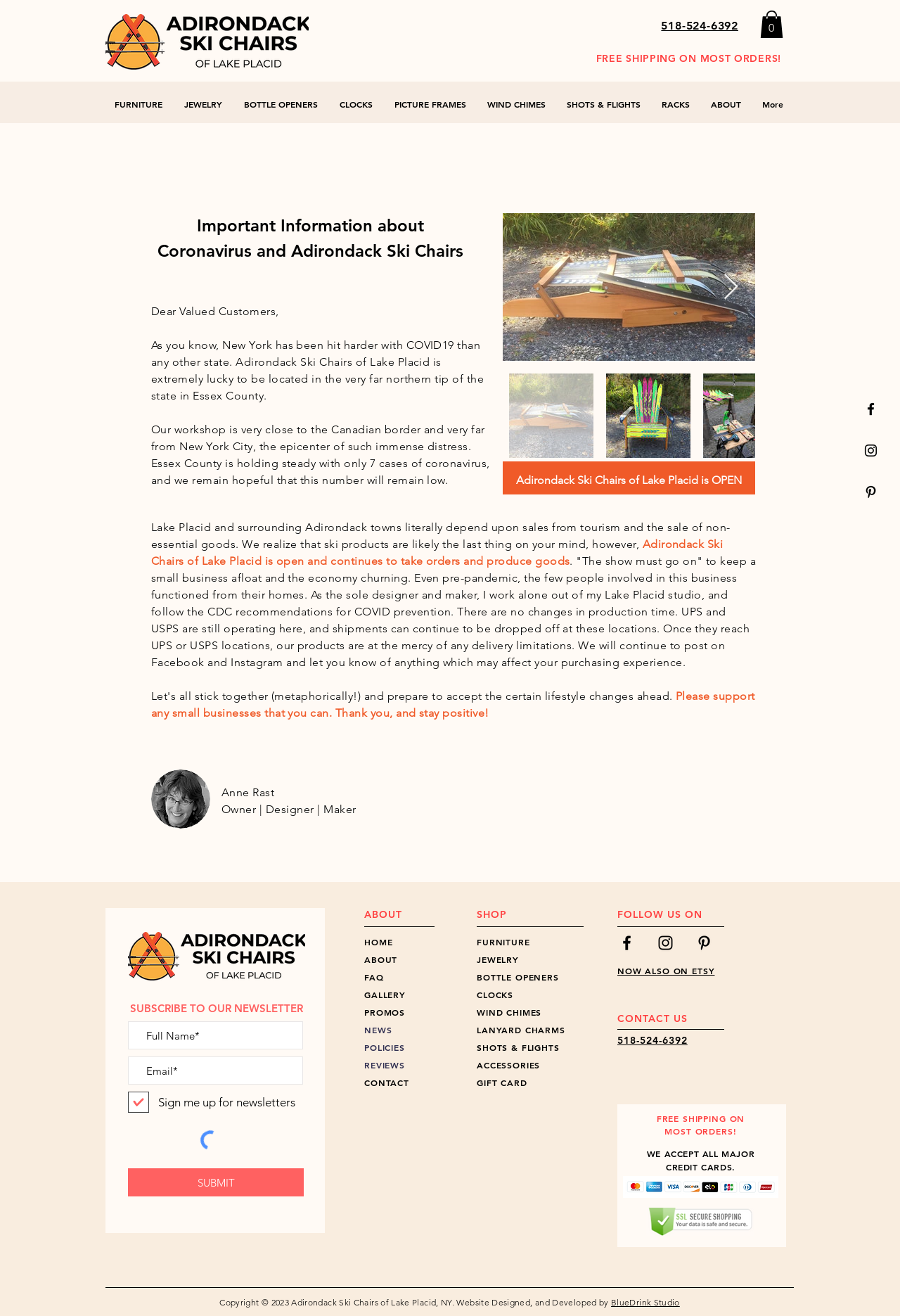Provide a thorough description of the webpage's content and layout.

This webpage is about Adirondack Ski Chairs of Lake Placid News. At the top left, there is a logo of AdkSkiChairs, and next to it, a phone number "518-524-6392" is displayed. On the top right, there is a cart icon with "0 items" written next to it. Below the logo, there is a navigation menu with several links, including "FURNITURE", "JEWELRY", "BOTTLE OPENERS", and more.

The main content of the webpage is a message about the COVID-19 pandemic and its impact on the business. The message starts with "Dear Valued Customers" and explains that the business is open and continues to take orders and produce goods despite the pandemic. The message also encourages customers to support small businesses and stay positive.

Below the message, there are two buttons, one for "Next Item" and another with no text. On the right side of the message, there is an image of the owner and artist, Anne Rast, with a caption "Owner | Designer | Maker".

Further down, there is a section to subscribe to the newsletter, with a text box for full name and email, and a checkbox to sign up for newsletters. There is also a "SUBMIT" button.

On the bottom left, there are several links, including "ABOUT", "HOME", "FAQ", and more. On the bottom right, there are links to different categories of products, such as "FURNITURE", "JEWELRY", and "BOTTLE OPENERS". There is also a section for social media links and a link to Etsy.

Throughout the webpage, there are several images, including the logo, social media icons, and an image of the owner. The overall layout is organized, with clear headings and concise text.